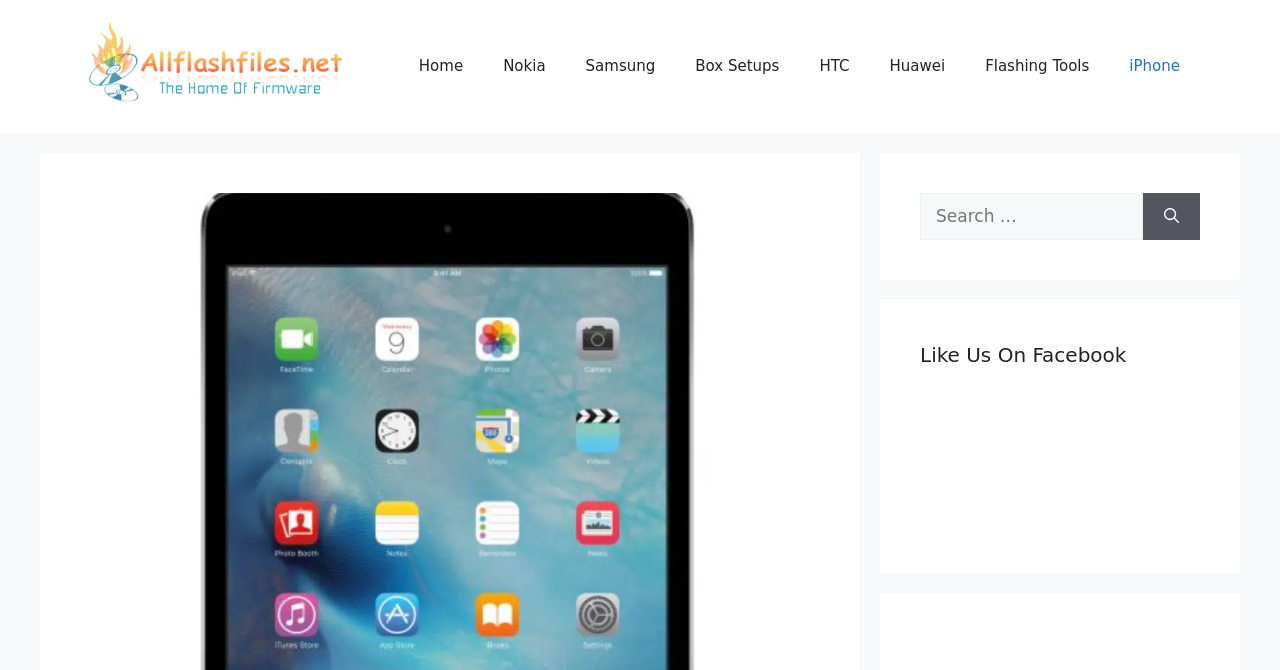What is the purpose of the search box? Refer to the image and provide a one-word or short phrase answer.

To search the website